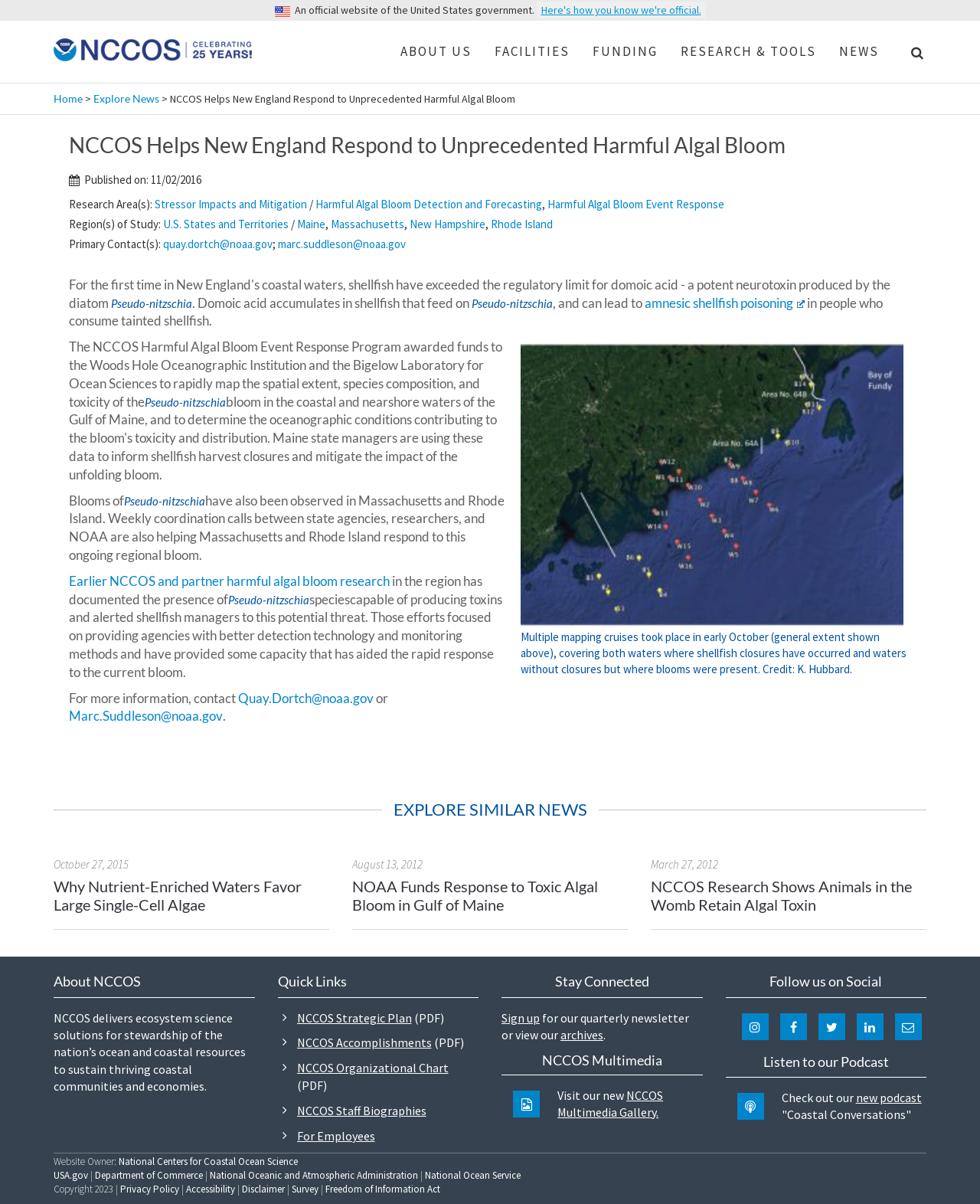Show the bounding box coordinates of the region that should be clicked to follow the instruction: "Click on the 'ABOUT US' link."

[0.397, 0.017, 0.493, 0.068]